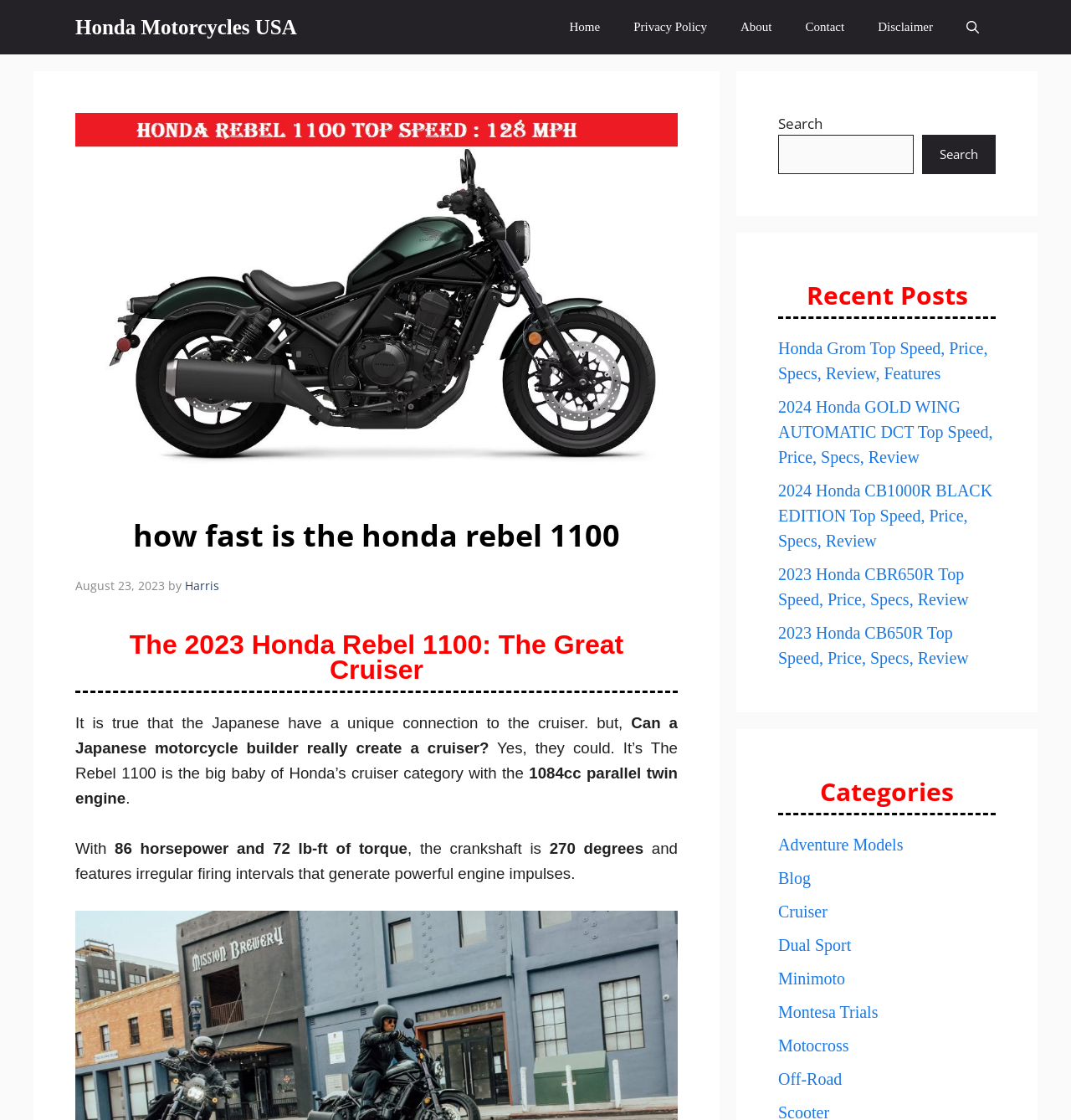Determine the bounding box coordinates of the target area to click to execute the following instruction: "Learn about the 2024 Honda GOLD WING AUTOMATIC DCT."

[0.727, 0.355, 0.927, 0.416]